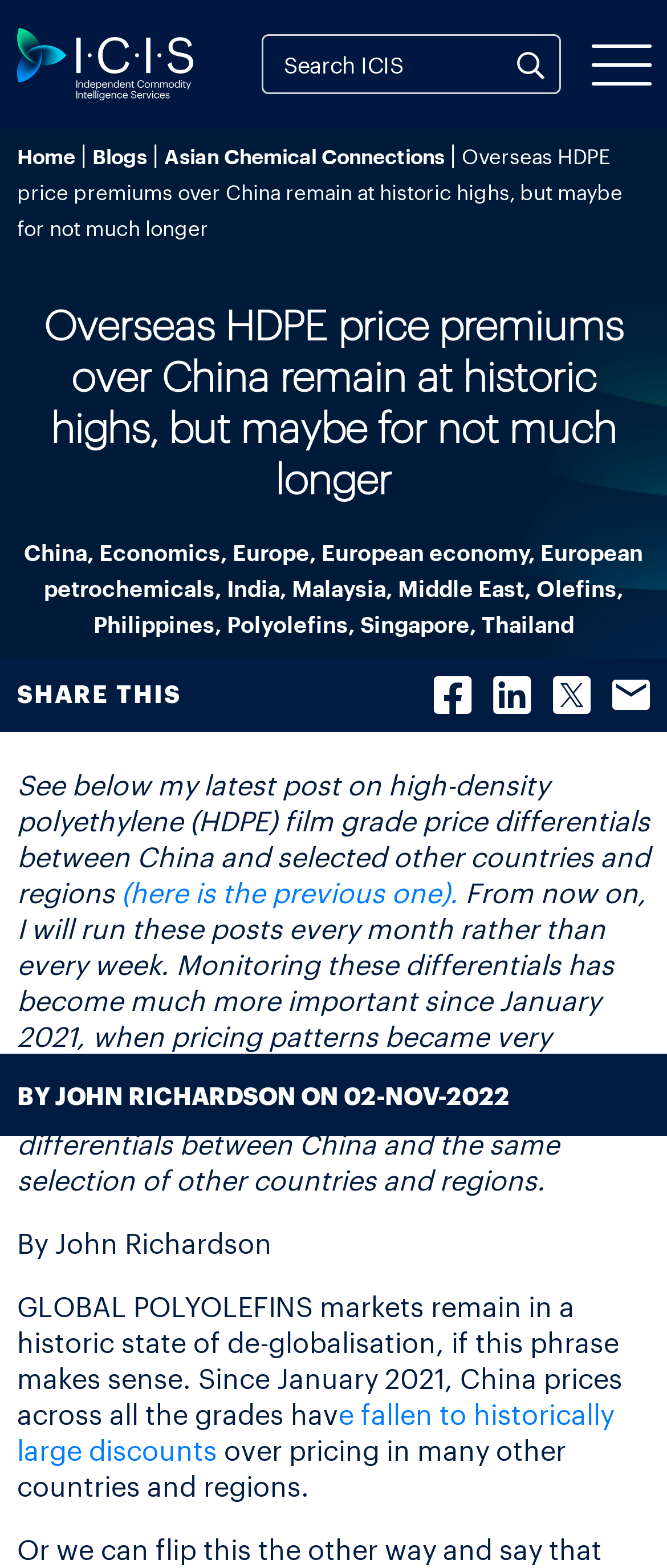Determine the bounding box coordinates for the HTML element described here: "Asian Chemical Connections".

[0.246, 0.089, 0.667, 0.108]